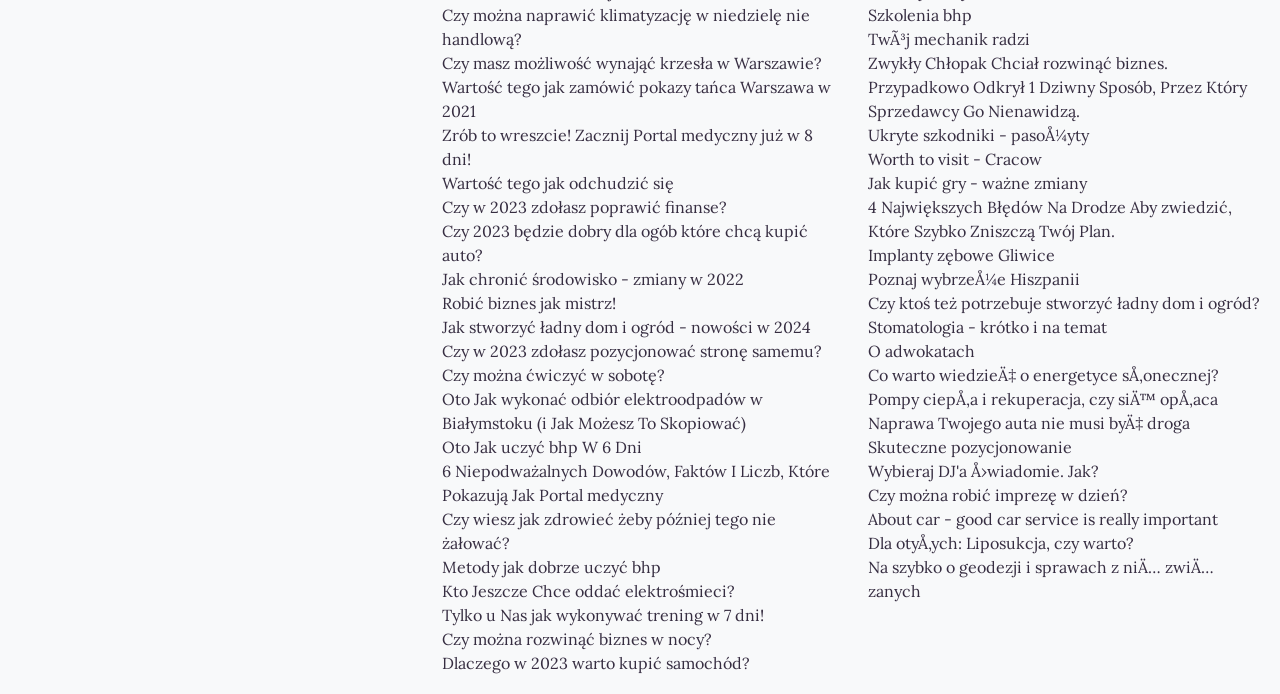Return the bounding box coordinates of the UI element that corresponds to this description: "Implanty zębowe Gliwice". The coordinates must be given as four float numbers in the range of 0 and 1, [left, top, right, bottom].

[0.678, 0.351, 0.988, 0.385]